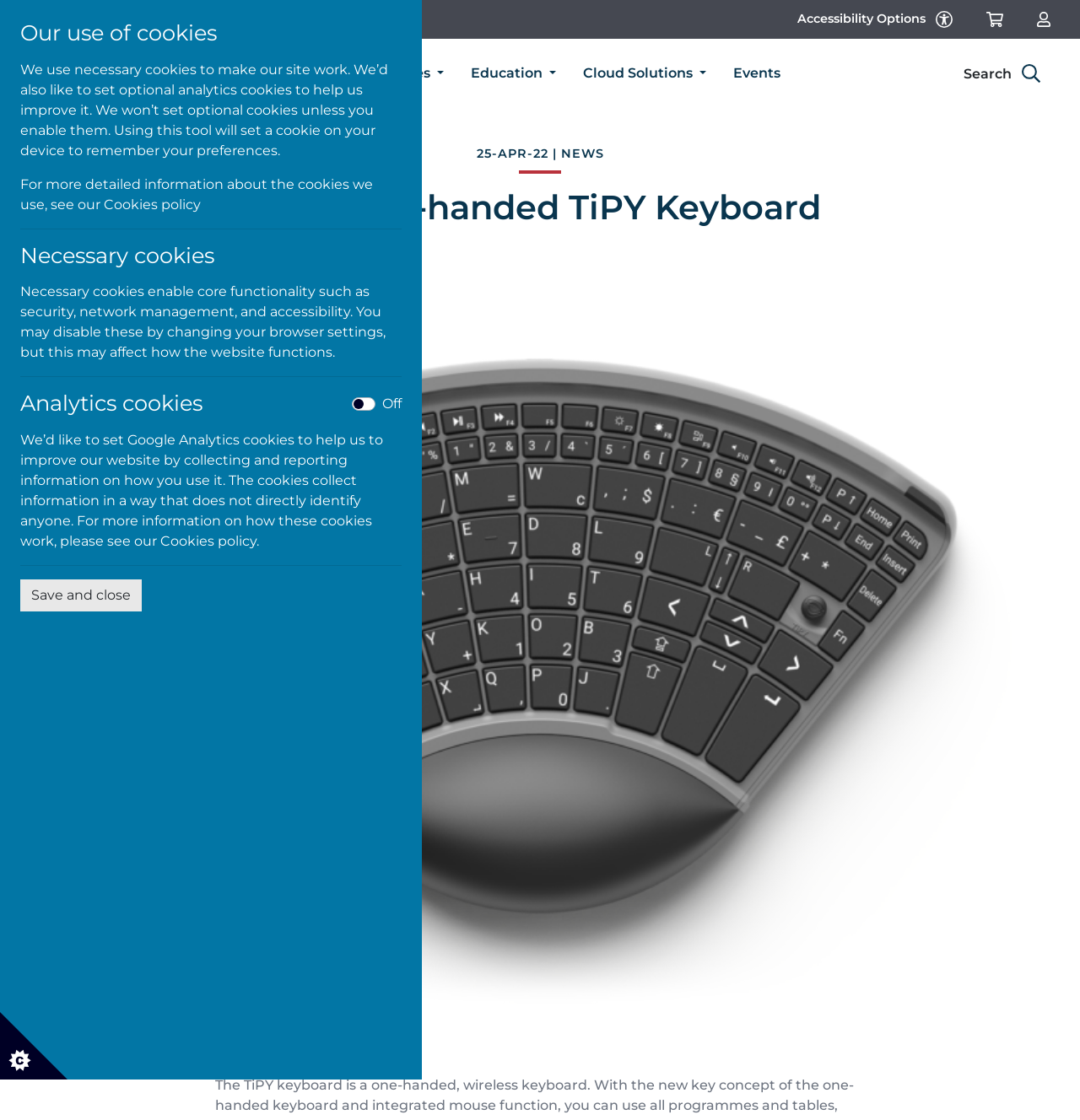What is the purpose of the checkbox?
Can you give a detailed and elaborate answer to the question?

The checkbox is labeled 'Off' and is next to the text 'We’d like to set Google Analytics cookies to help us to improve our website by collecting and reporting information on how you use it.' This suggests that the purpose of the checkbox is to enable or disable analytics cookies.